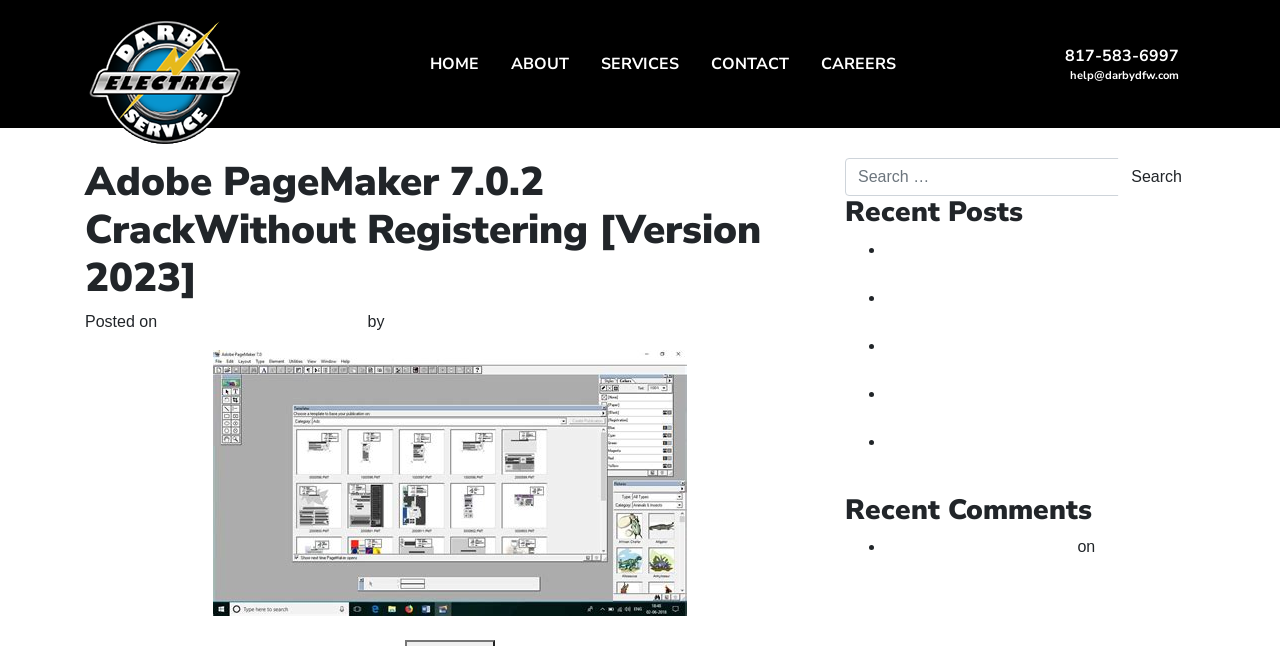Please answer the following query using a single word or phrase: 
What is the purpose of the search box?

To search the website